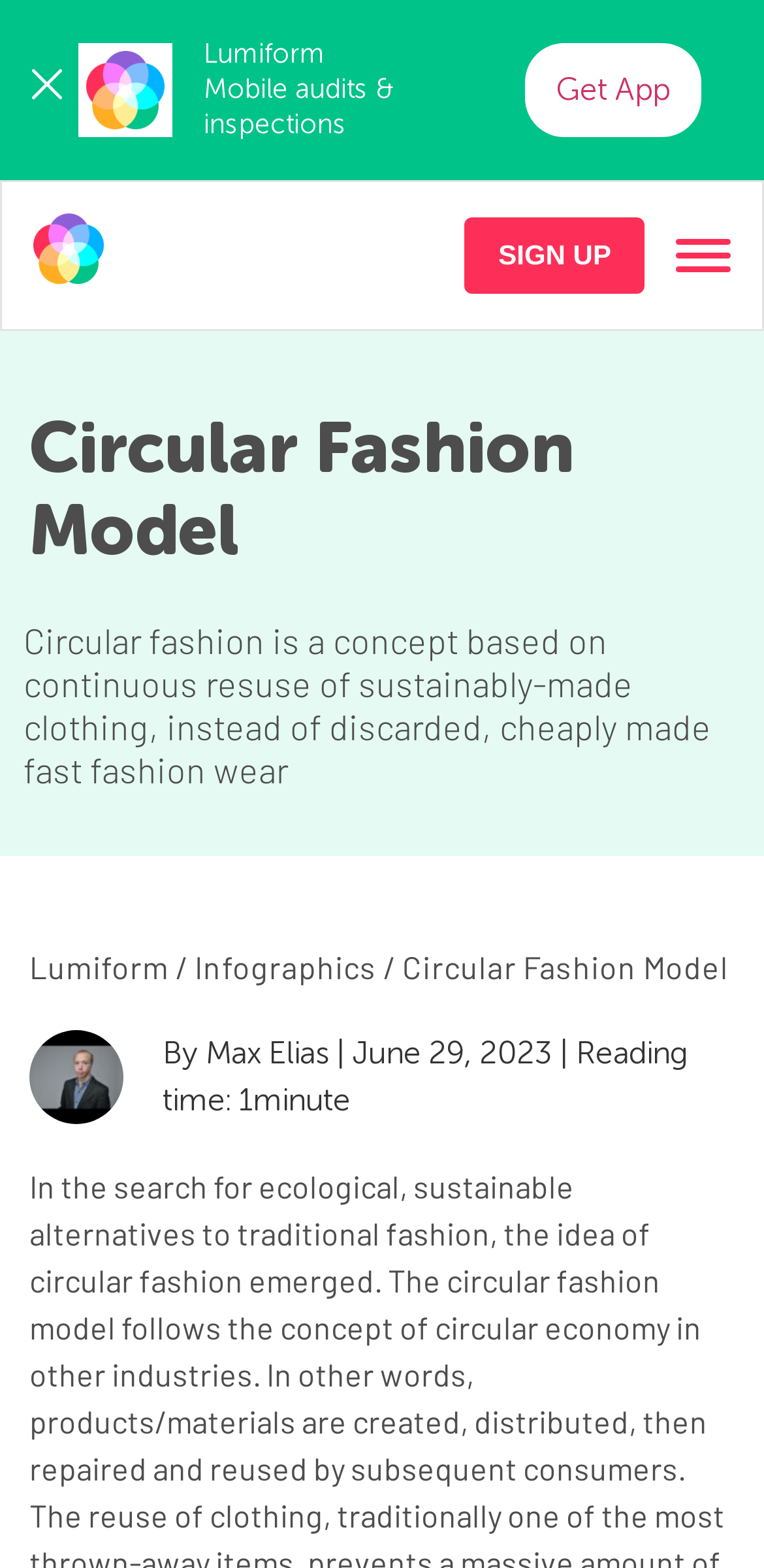Given the element description: "Sign up", predict the bounding box coordinates of this UI element. The coordinates must be four float numbers between 0 and 1, given as [left, top, right, bottom].

[0.609, 0.138, 0.844, 0.187]